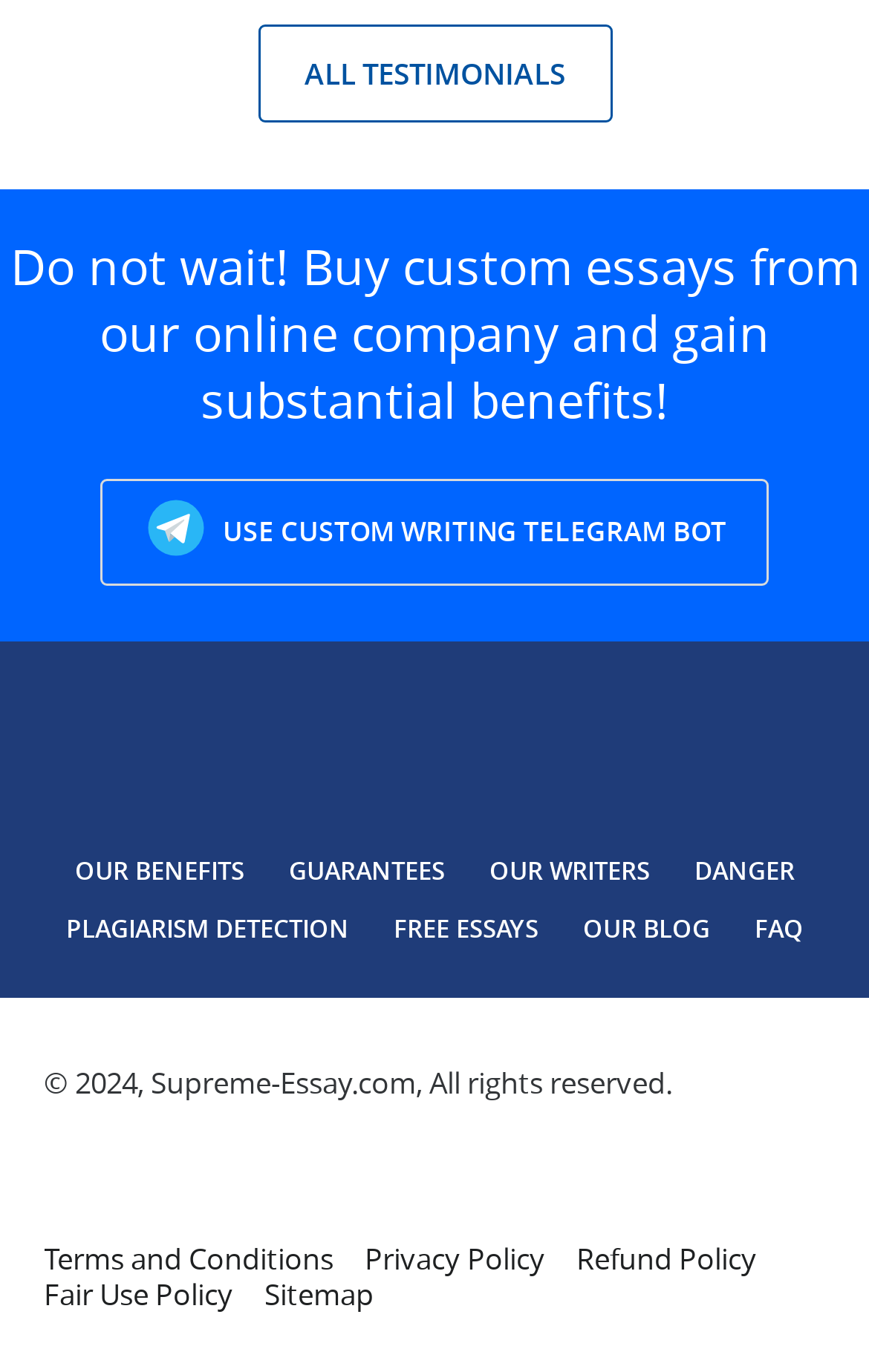Please identify the bounding box coordinates of the area I need to click to accomplish the following instruction: "Click the 'ALL TESTIMONIALS' button".

[0.296, 0.017, 0.704, 0.089]